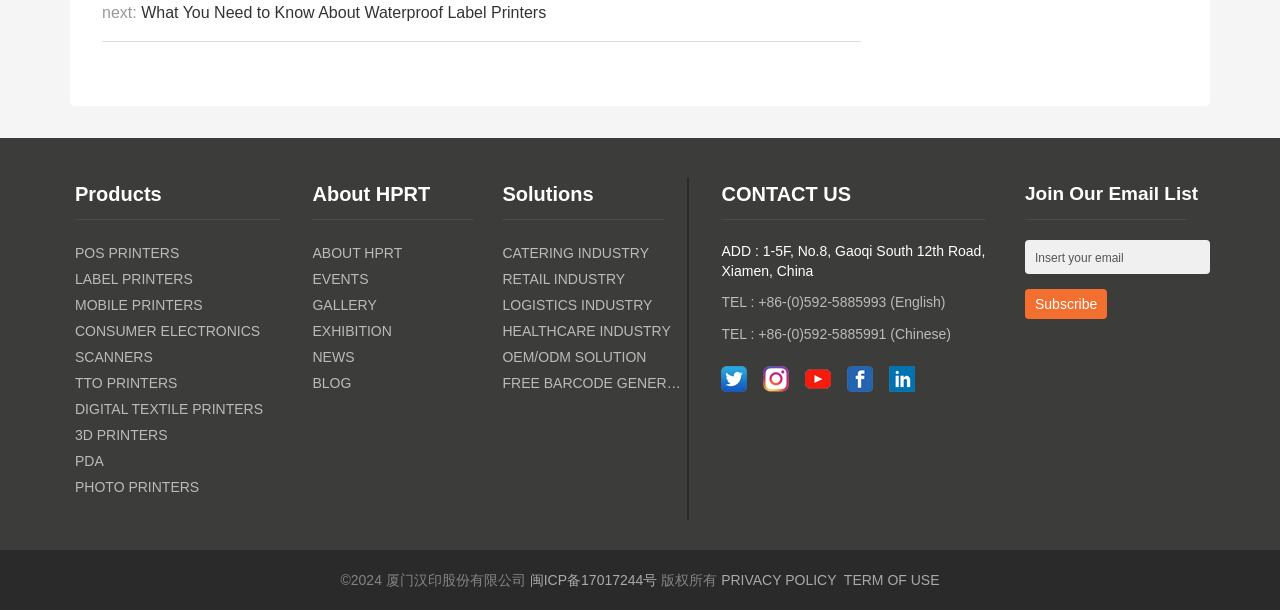Using the information from the screenshot, answer the following question thoroughly:
What is the company's address?

I found the company's address in the 'CONTACT US' section, which is '1-5F, No.8, Gaoqi South 12th Road, Xiamen, China'.